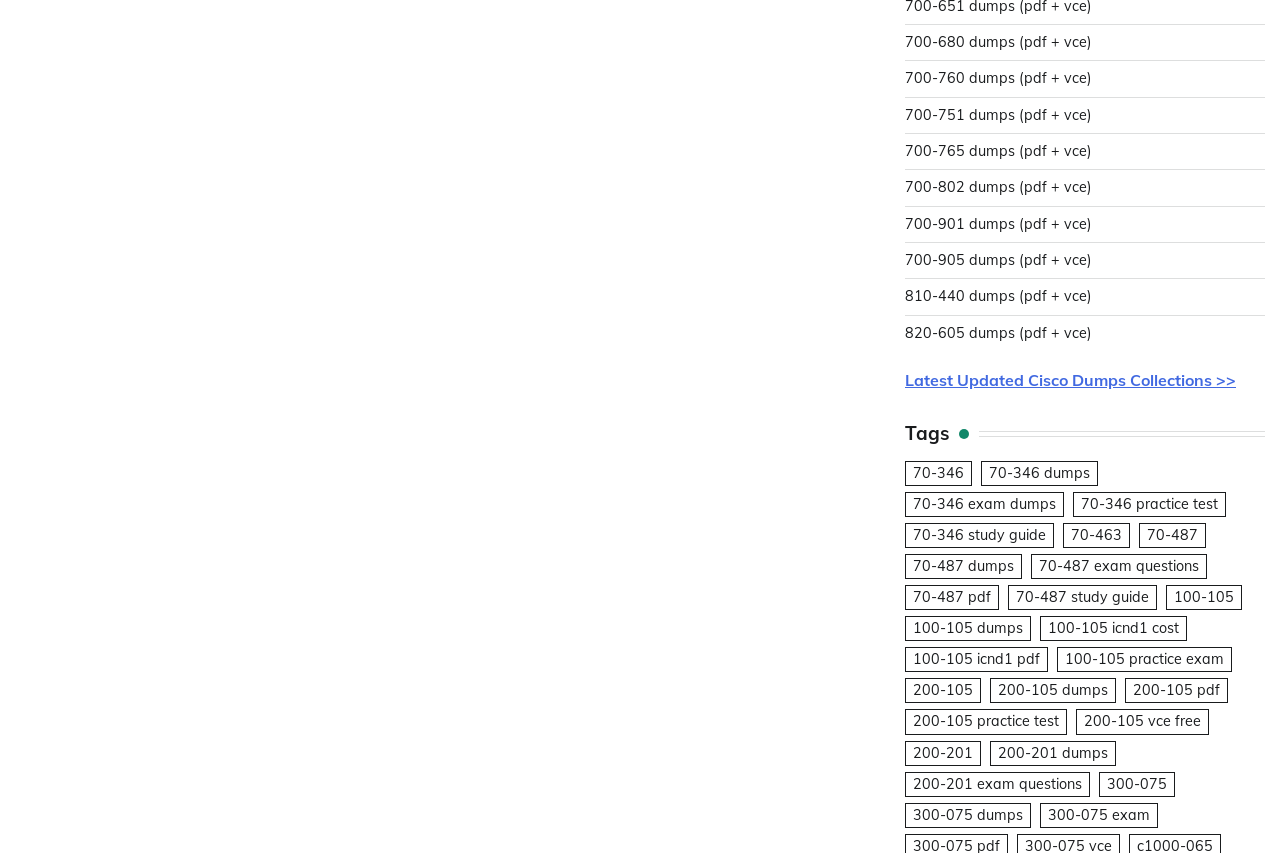Determine the bounding box coordinates for the clickable element to execute this instruction: "Explore 70-346 exam dumps". Provide the coordinates as four float numbers between 0 and 1, i.e., [left, top, right, bottom].

[0.766, 0.54, 0.858, 0.57]